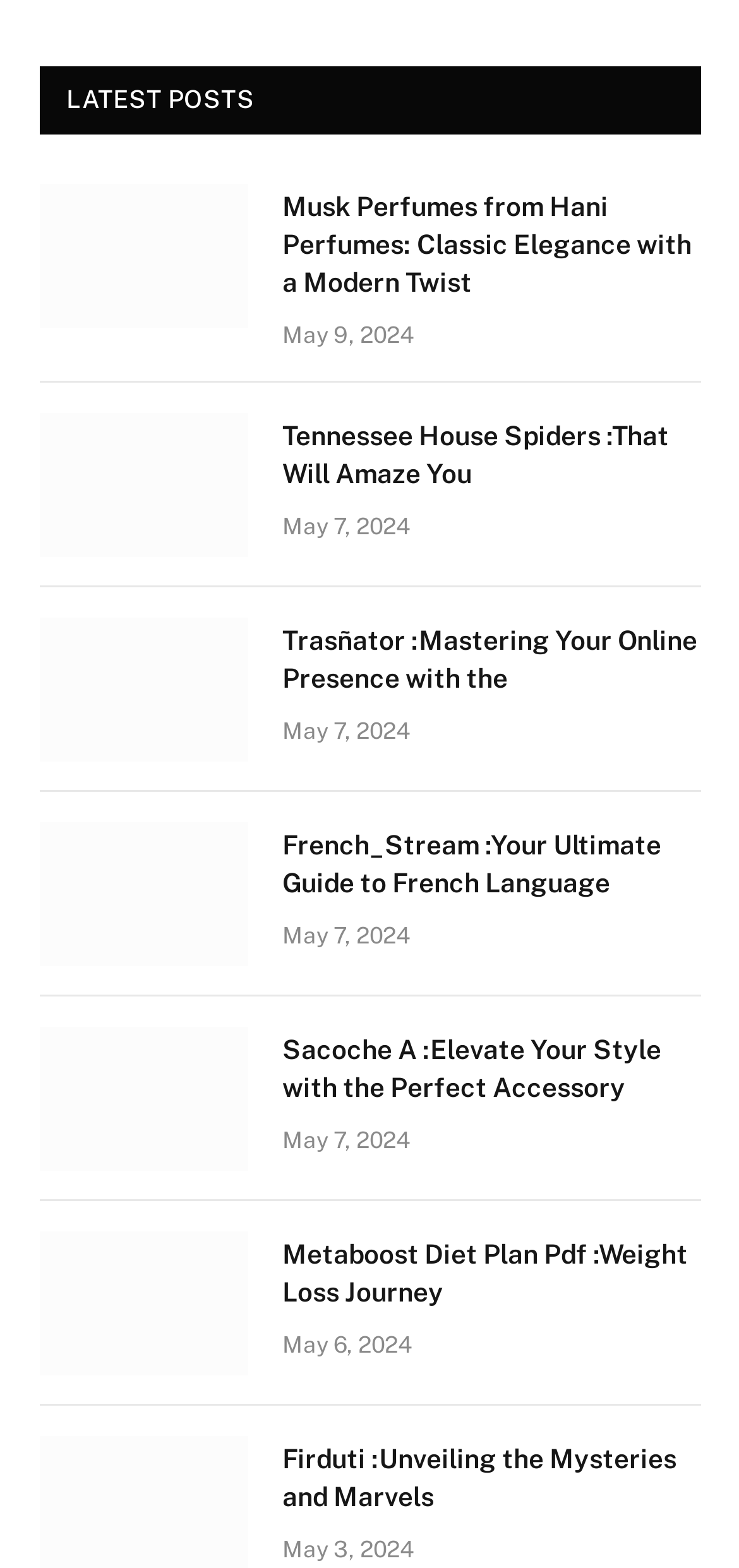Pinpoint the bounding box coordinates of the area that should be clicked to complete the following instruction: "Read the latest post about Musk Perfumes". The coordinates must be given as four float numbers between 0 and 1, i.e., [left, top, right, bottom].

[0.054, 0.117, 0.336, 0.209]